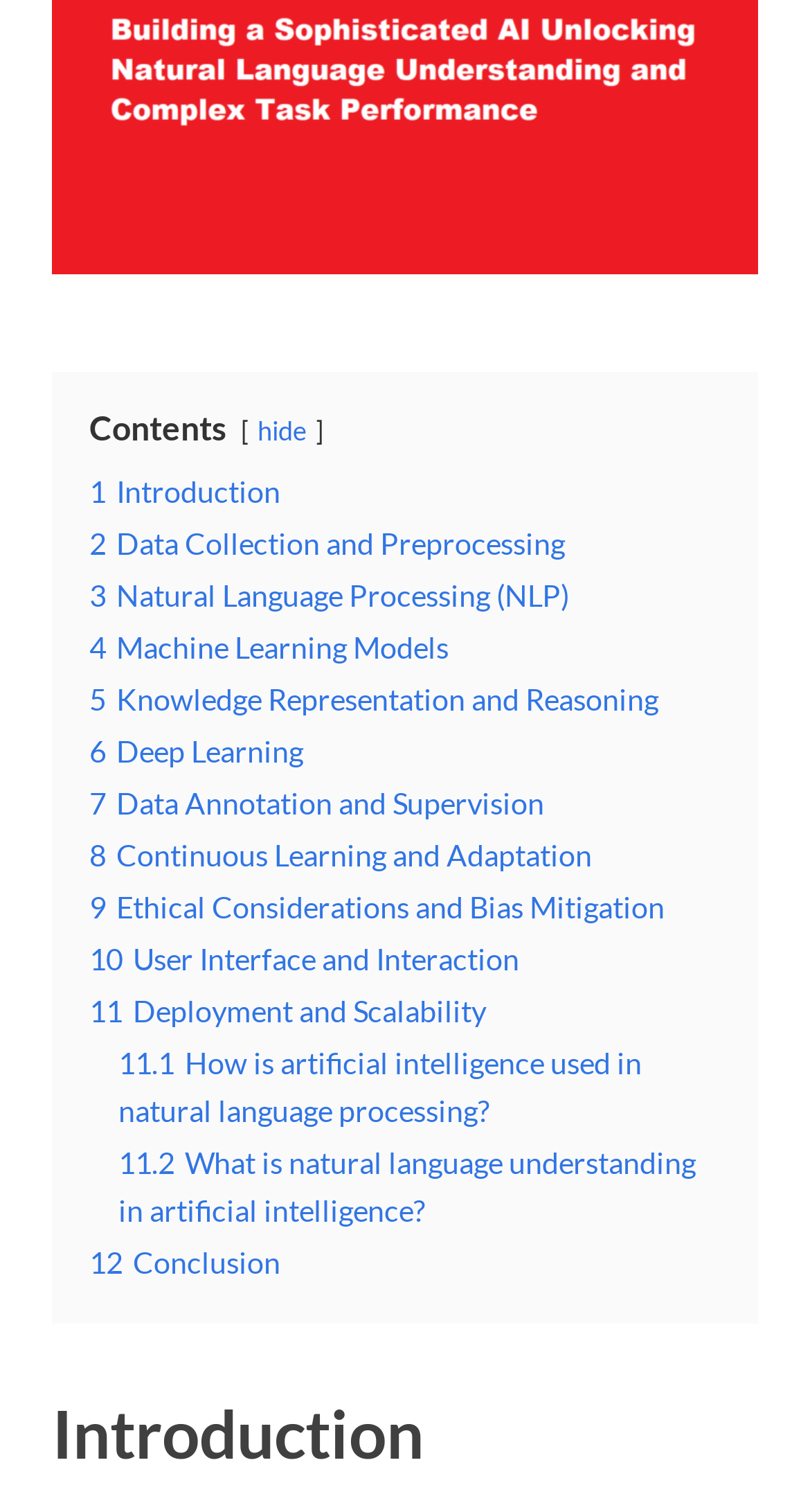Kindly provide the bounding box coordinates of the section you need to click on to fulfill the given instruction: "Go to '1 Introduction'".

[0.11, 0.313, 0.346, 0.336]